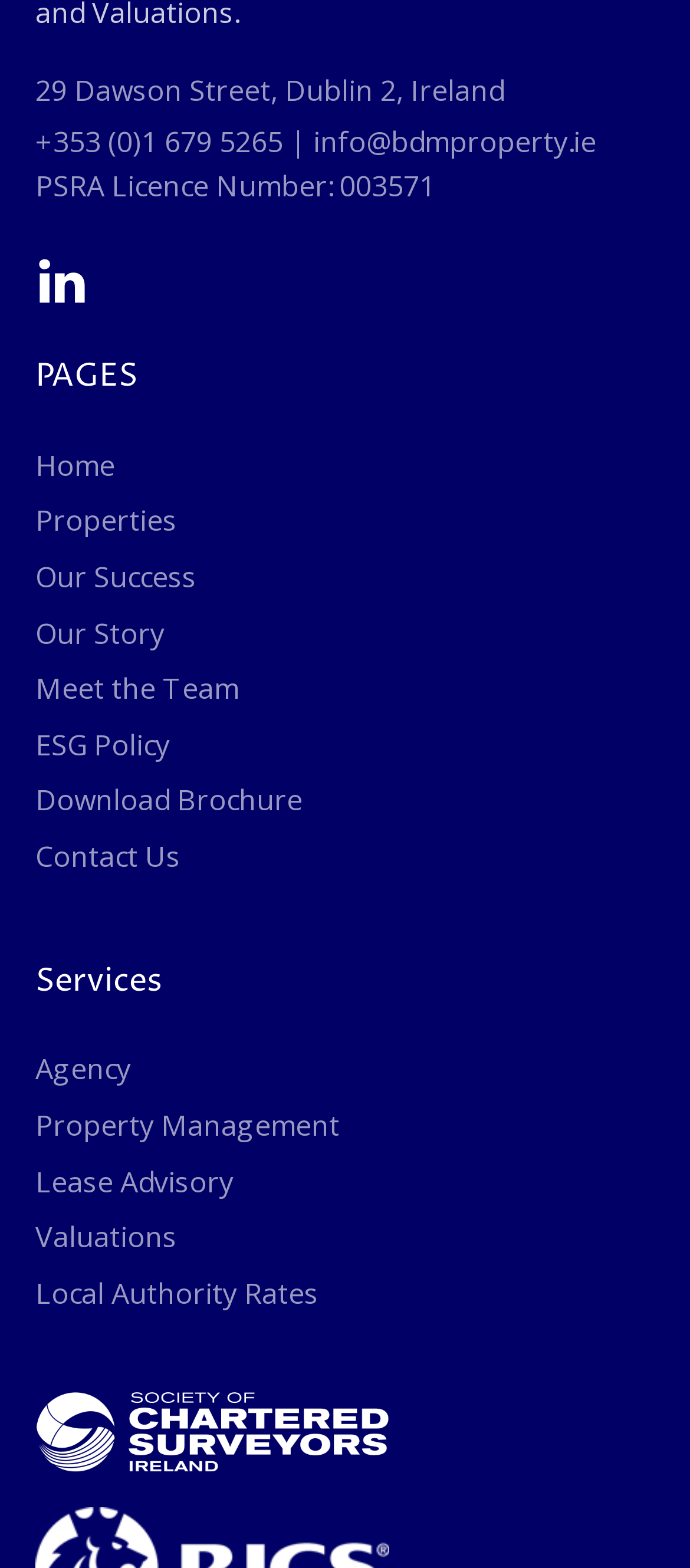What is the address of BDM Property?
From the screenshot, provide a brief answer in one word or phrase.

29 Dawson Street, Dublin 2, Ireland